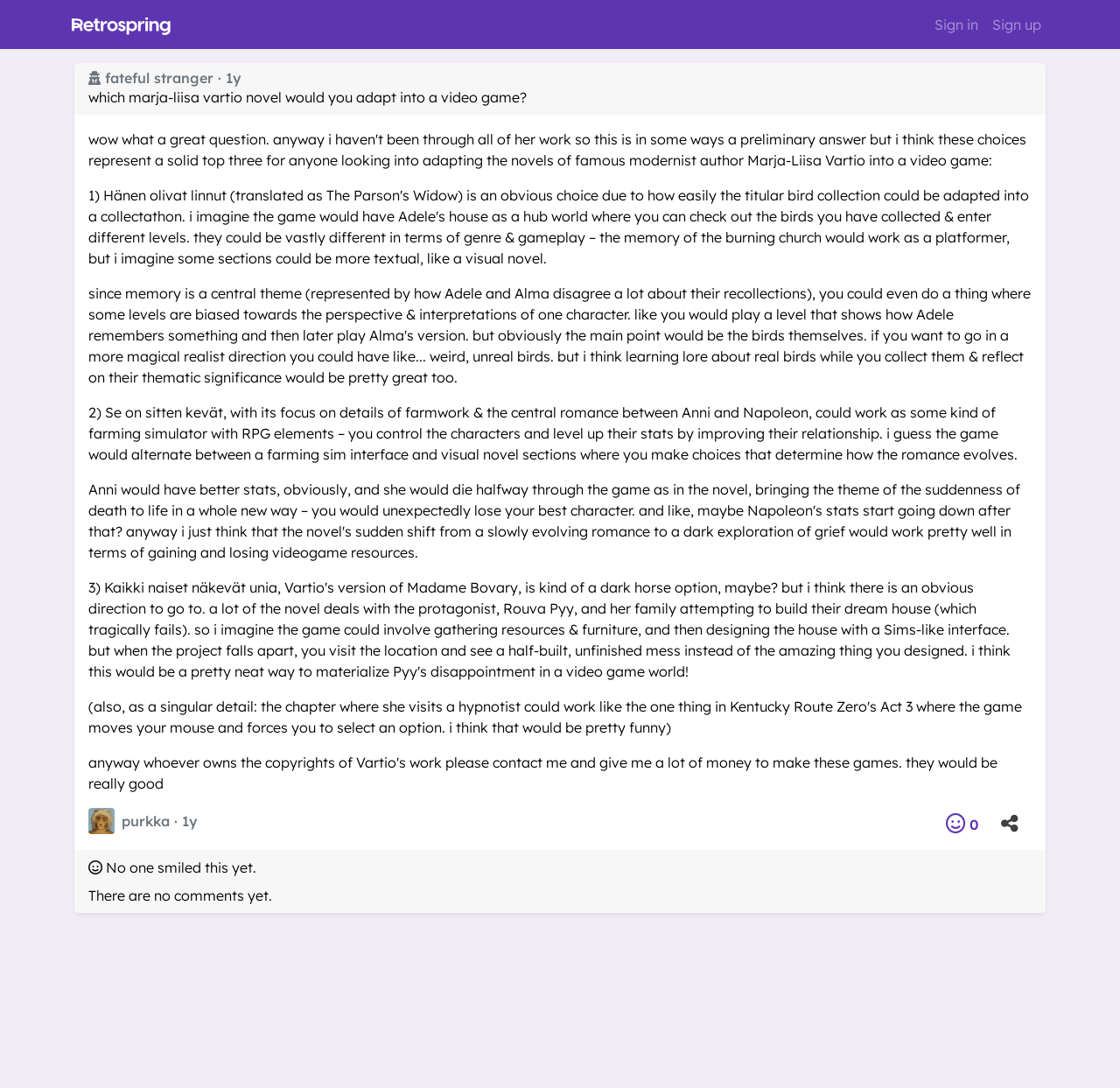Bounding box coordinates are to be given in the format (top-left x, top-left y, bottom-right x, bottom-right y). All values must be floating point numbers between 0 and 1. Provide the bounding box coordinate for the UI element described as: Sign up

[0.88, 0.006, 0.936, 0.039]